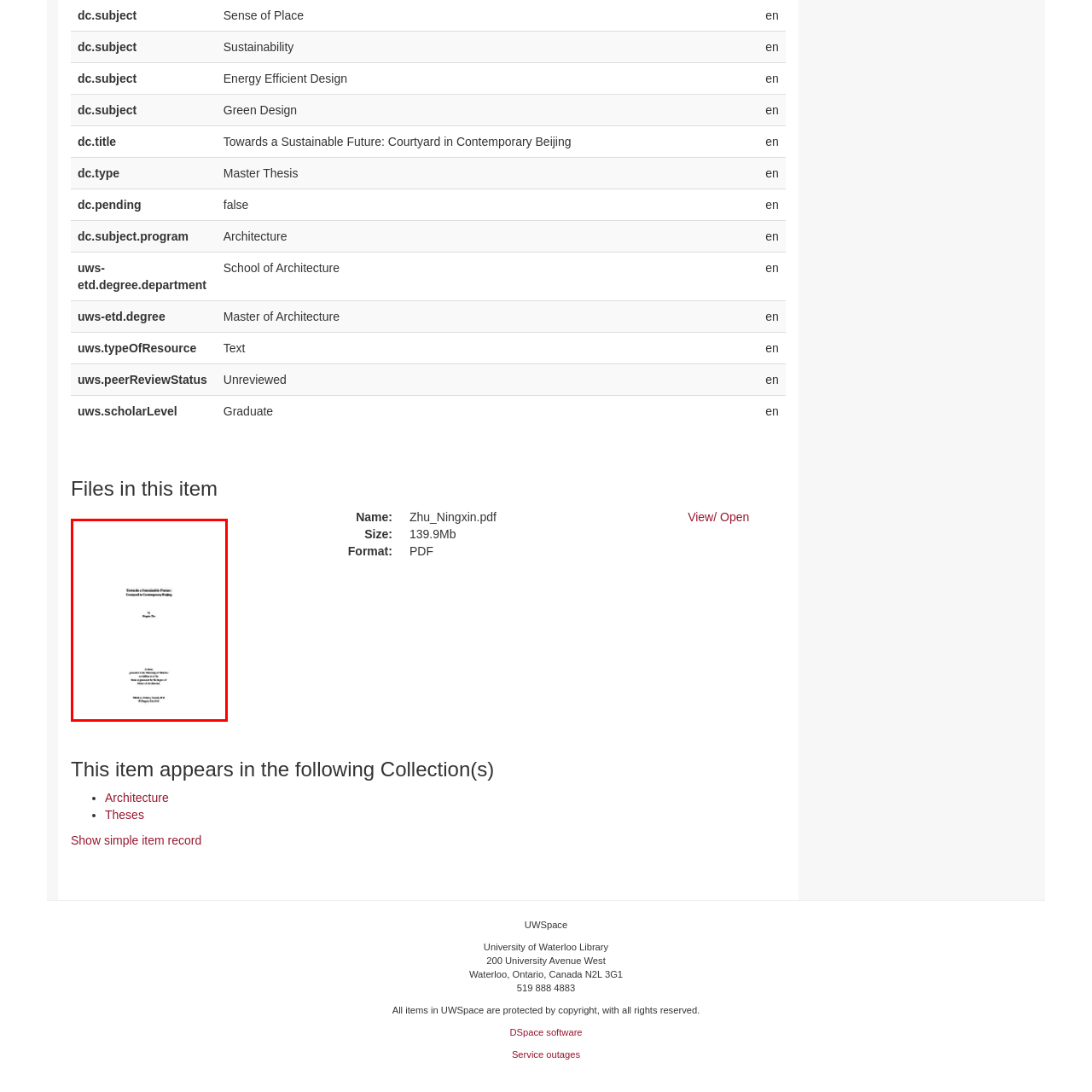Generate a thorough description of the part of the image enclosed by the red boundary.

This image displays the cover page of a master thesis titled "Towards a Sustainable Future: Courtyard in Contemporary Beijing." The document is authored by Ningxin Zhu. The layout features a simple design with the title prominently displayed at the center, followed by the author's name. The bottom portion of the page includes formal information about the thesis, likely providing details such as the institution's name and the date of submission, emphasizing its academic context. This cover page serves as an introduction to the thesis, which focuses on sustainability in architectural designs, particularly in urban settings.